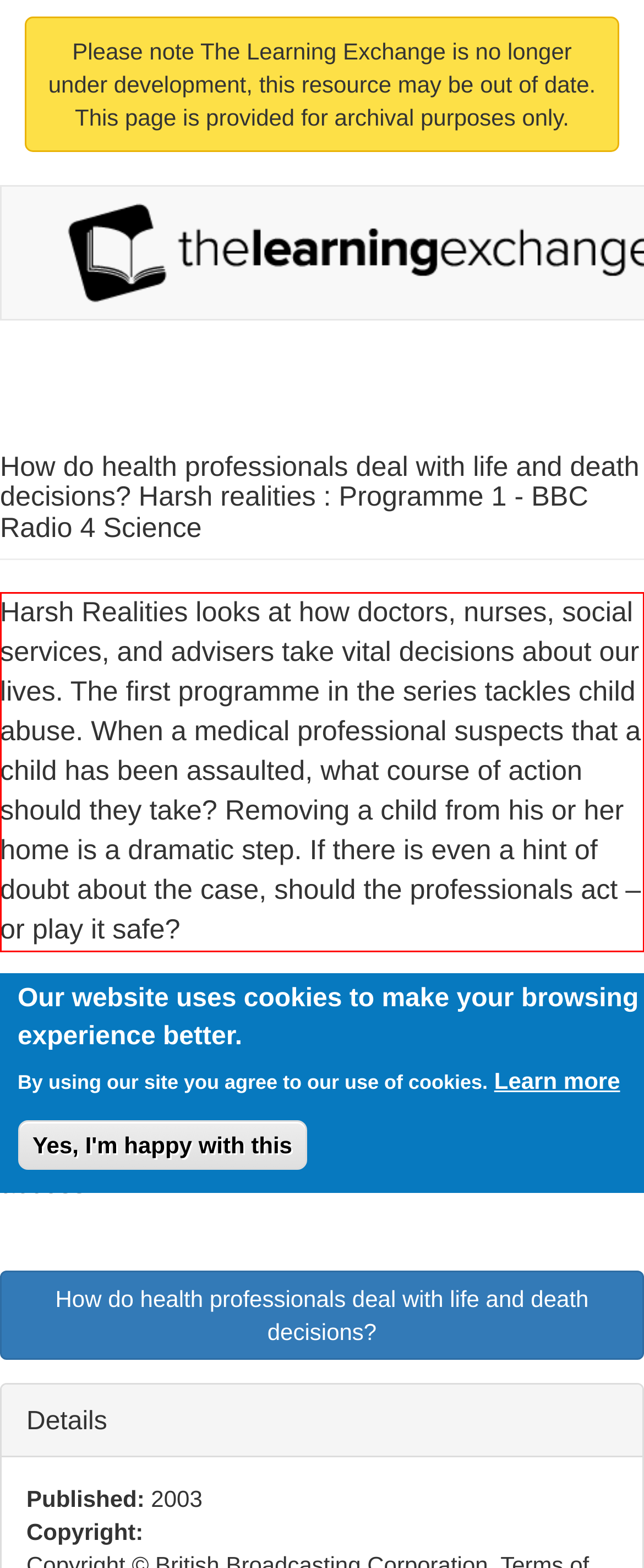Given a screenshot of a webpage containing a red bounding box, perform OCR on the text within this red bounding box and provide the text content.

Harsh Realities looks at how doctors, nurses, social services, and advisers take vital decisions about our lives. The first programme in the series tackles child abuse. When a medical professional suspects that a child has been assaulted, what course of action should they take? Removing a child from his or her home is a dramatic step. If there is even a hint of doubt about the case, should the professionals act – or play it safe?